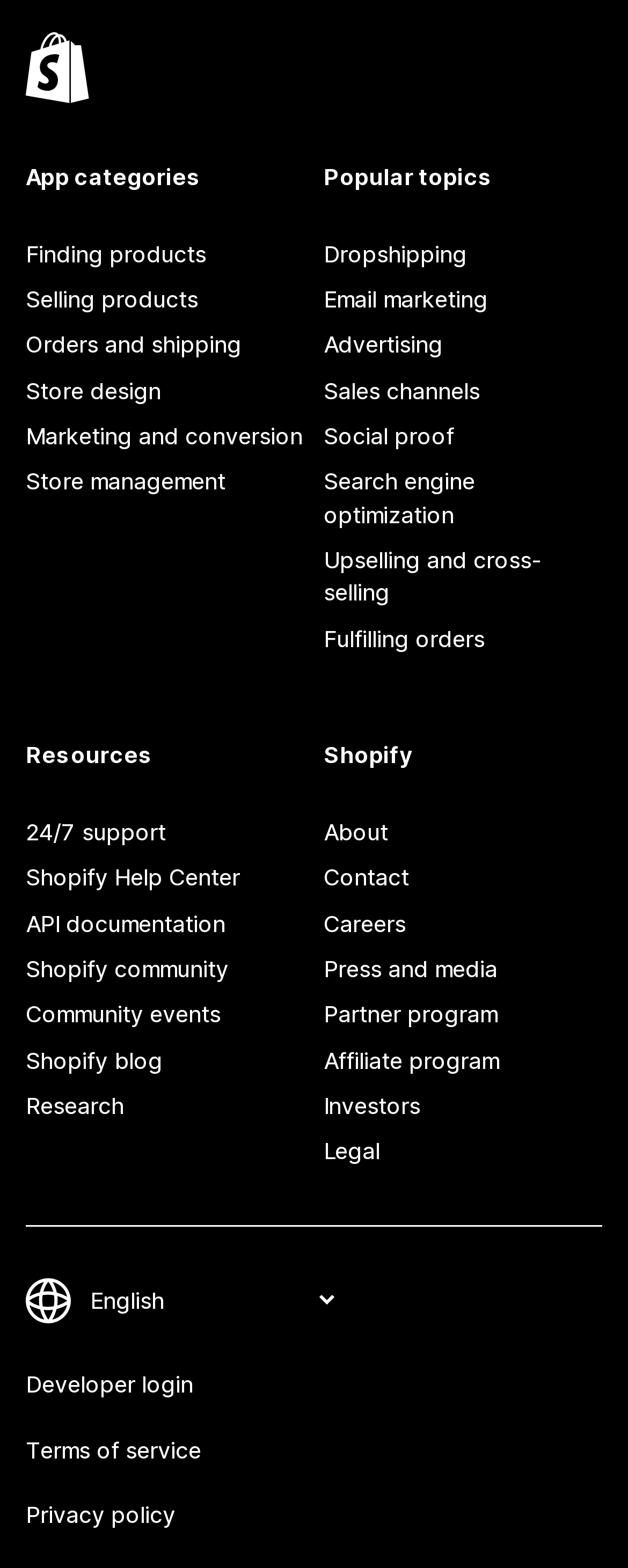Locate the bounding box coordinates of the region to be clicked to comply with the following instruction: "Click the 'SavingsHour' link". The coordinates must be four float numbers between 0 and 1, in the form [left, top, right, bottom].

None